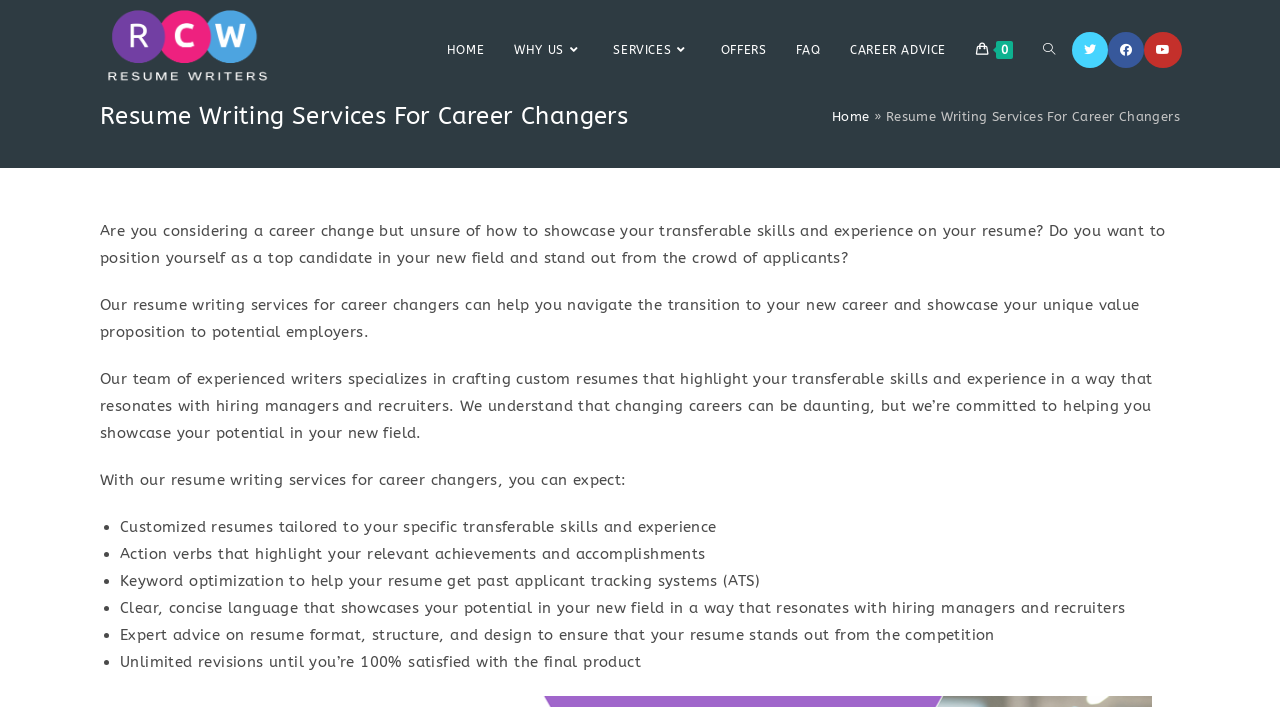Could you please study the image and provide a detailed answer to the question:
How many revisions are included in their services?

I found the answer by reading the list of benefits provided on the webpage, which mentions that they offer unlimited revisions until the customer is 100% satisfied with the final product.